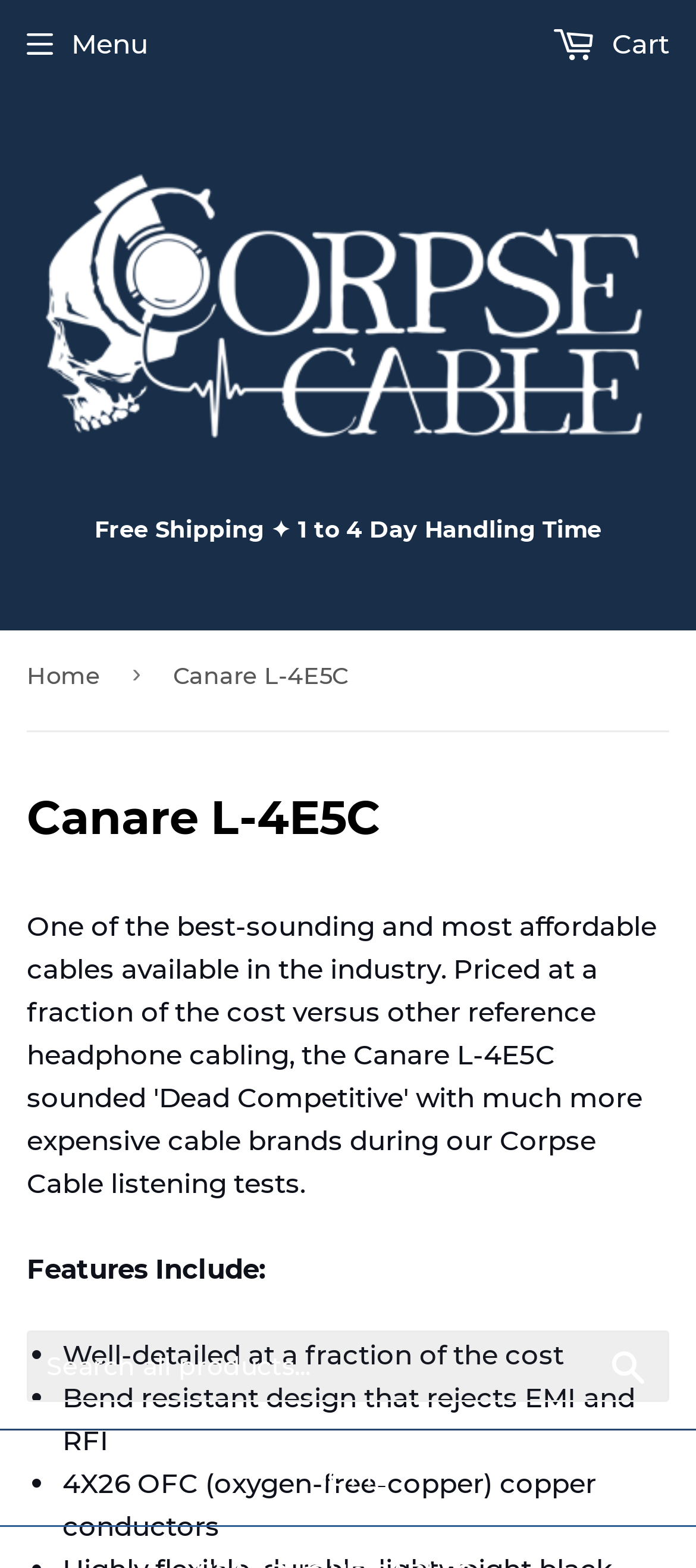What is the benefit of the bend resistant design?
Look at the image and provide a short answer using one word or a phrase.

Rejects EMI and RFI